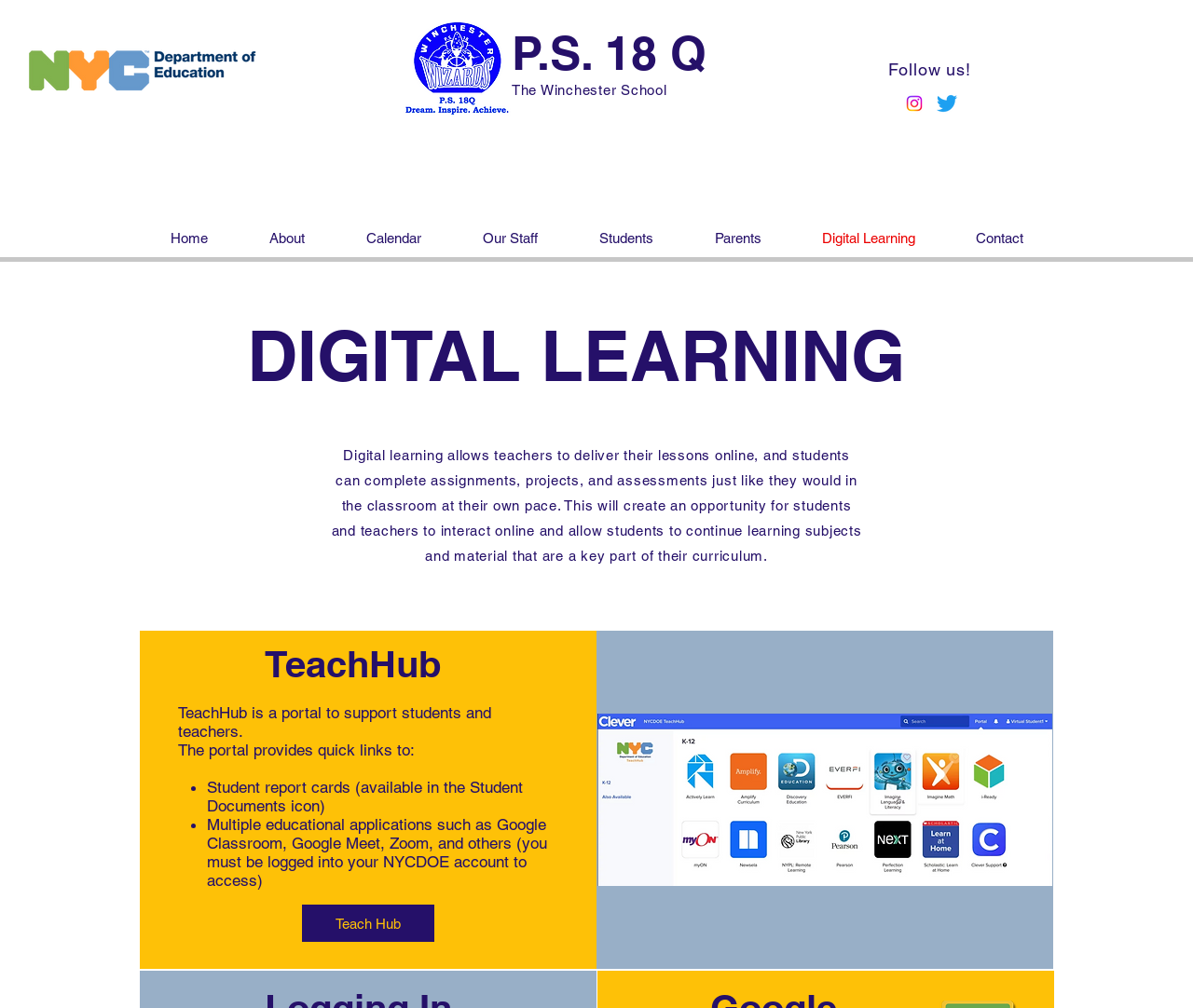Identify the bounding box for the UI element specified in this description: "Teach Hub". The coordinates must be four float numbers between 0 and 1, formatted as [left, top, right, bottom].

[0.253, 0.897, 0.364, 0.934]